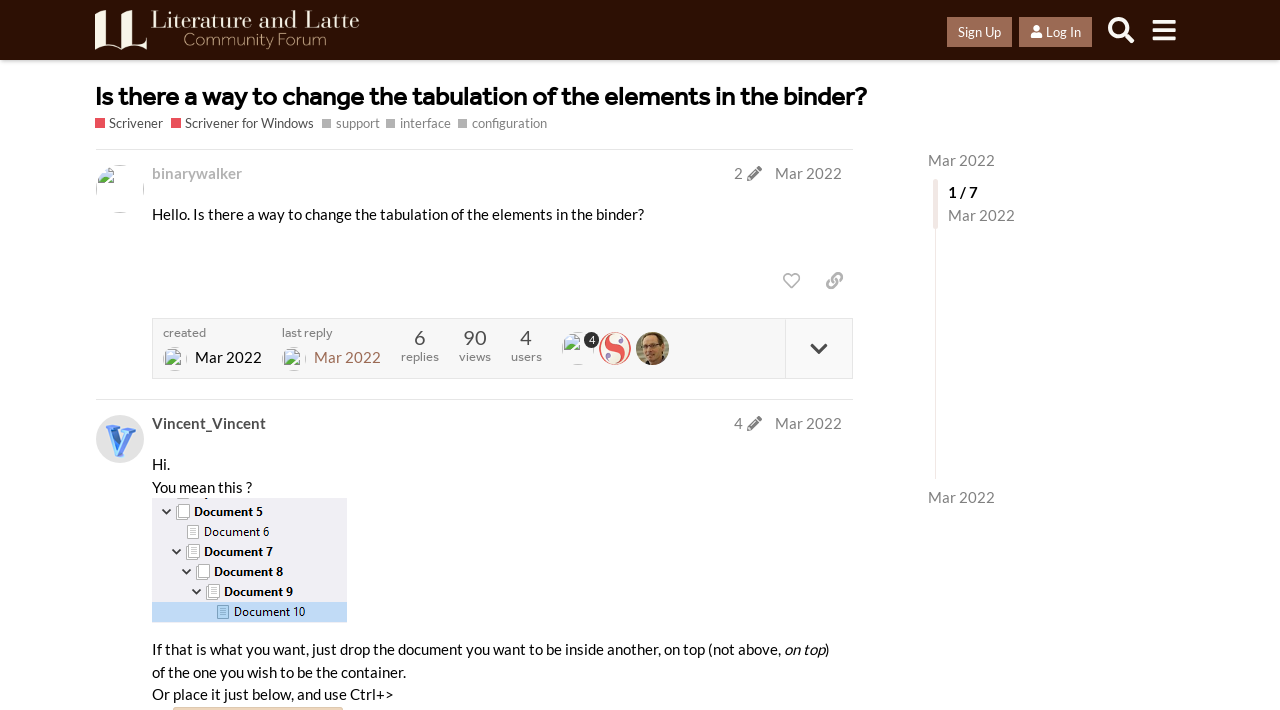Identify the bounding box coordinates for the region to click in order to carry out this instruction: "Sign Up". Provide the coordinates using four float numbers between 0 and 1, formatted as [left, top, right, bottom].

[0.74, 0.023, 0.791, 0.065]